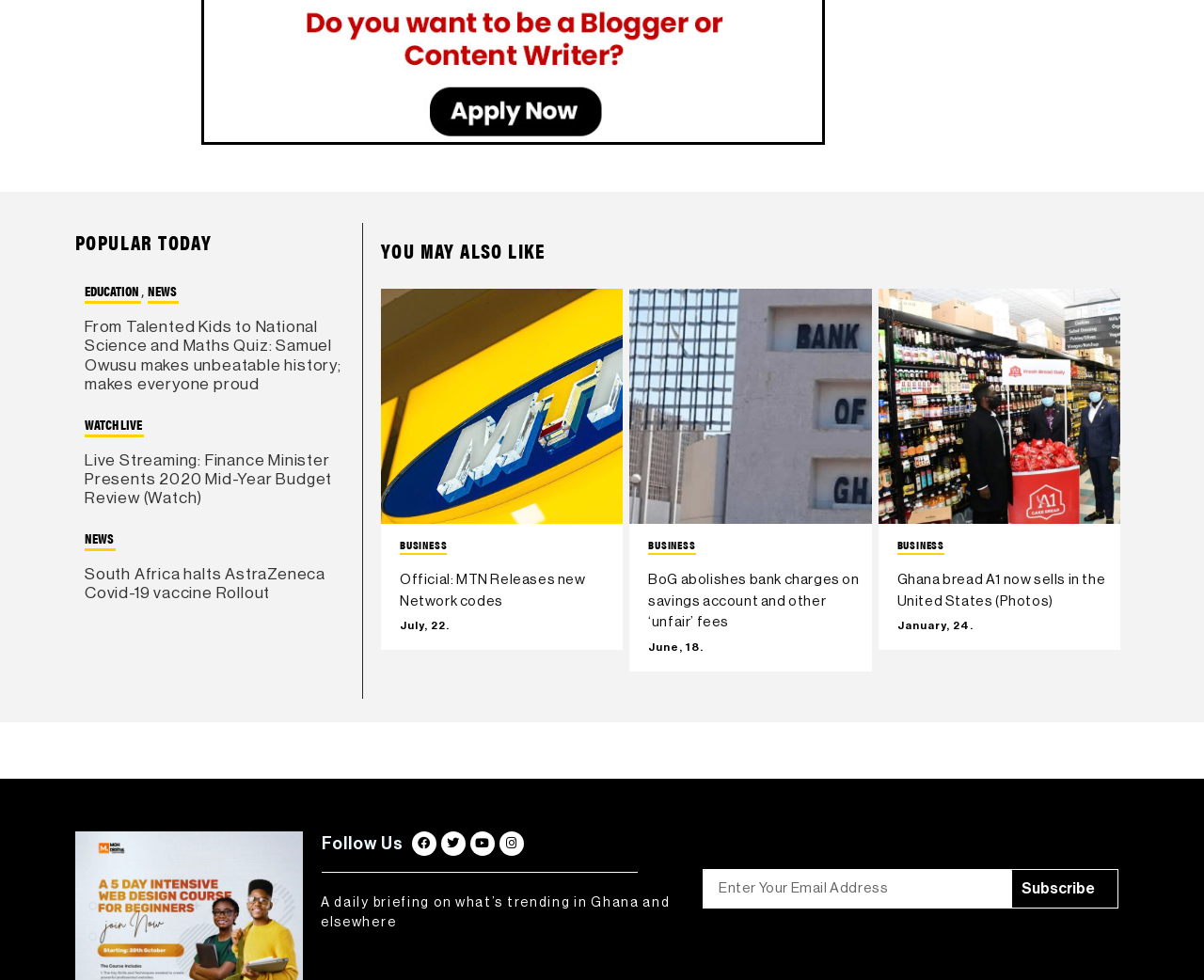Please give the bounding box coordinates of the area that should be clicked to fulfill the following instruction: "Click on EDUCATION". The coordinates should be in the format of four float numbers from 0 to 1, i.e., [left, top, right, bottom].

[0.07, 0.287, 0.117, 0.31]